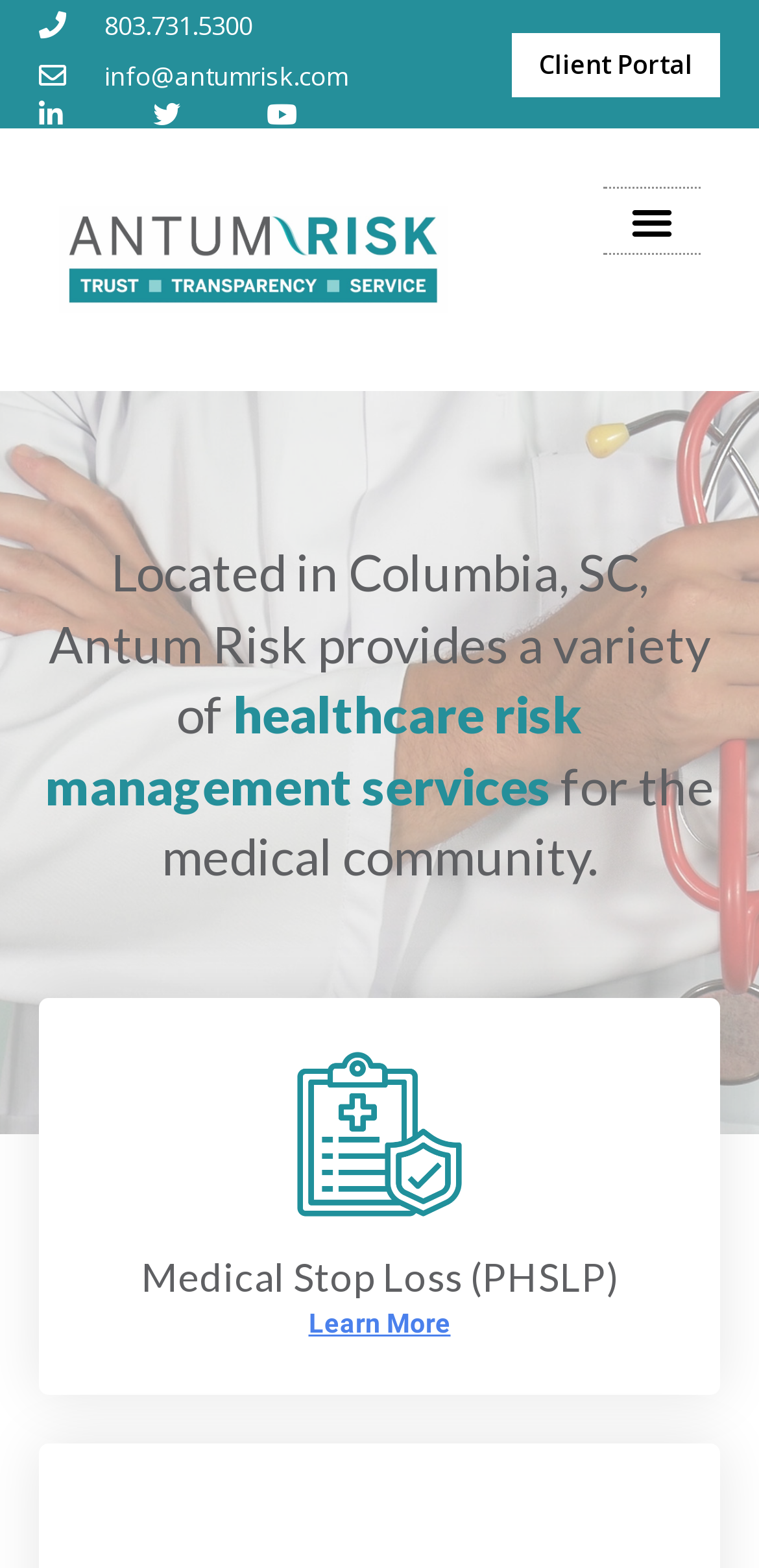What can be done with the 'Learn More' link?
Can you provide a detailed and comprehensive answer to the question?

I found a link with the text 'Learn More' below the Medical Stop Loss (PHSLP) heading. This suggests that clicking on this link will provide more information about this specific service offered by Antum Risk.